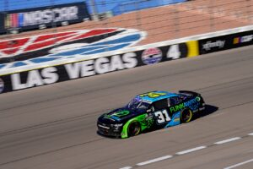Offer a detailed narrative of the image.

The image captures a thrilling moment from the NASCAR Xfinity Series, showcasing car number 31 as it races around the Las Vegas Motor Speedway. Driven by a member of Jordan Anderson Racing, this car is adorned with a vibrant blue and green livery, highlighting its sponsorship and team branding. The energetic atmosphere of the speedway is palpable, with the iconic NASCAR logo visible in the background alongside the track's branding. This scene encapsulates the excitement and competitive spirit of NASCAR, particularly during the March 4, 2023 race, which is documented in the accompanying race report.